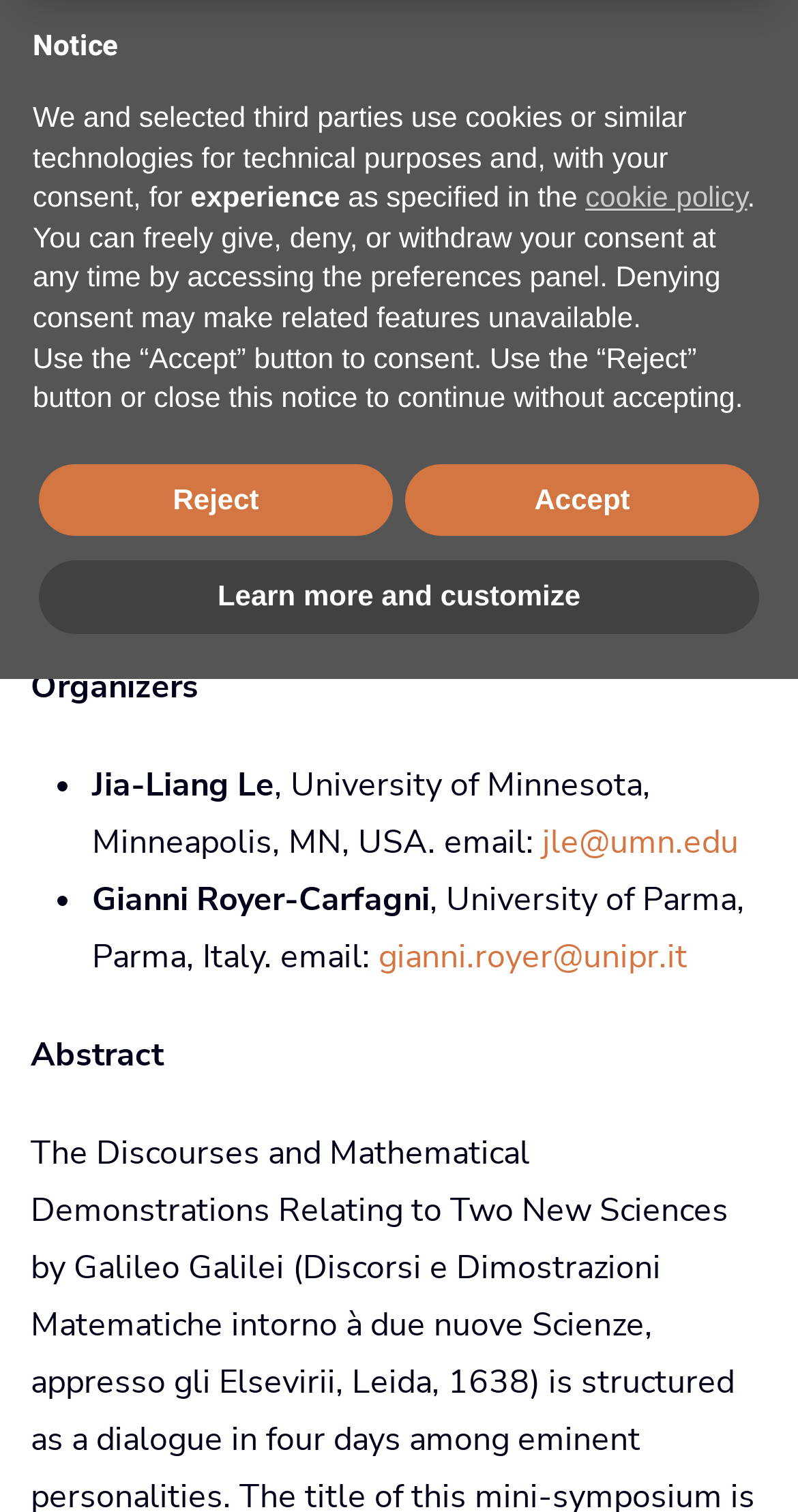Based on the description "Mini Symposia", find the bounding box of the specified UI element.

[0.105, 0.249, 0.354, 0.276]